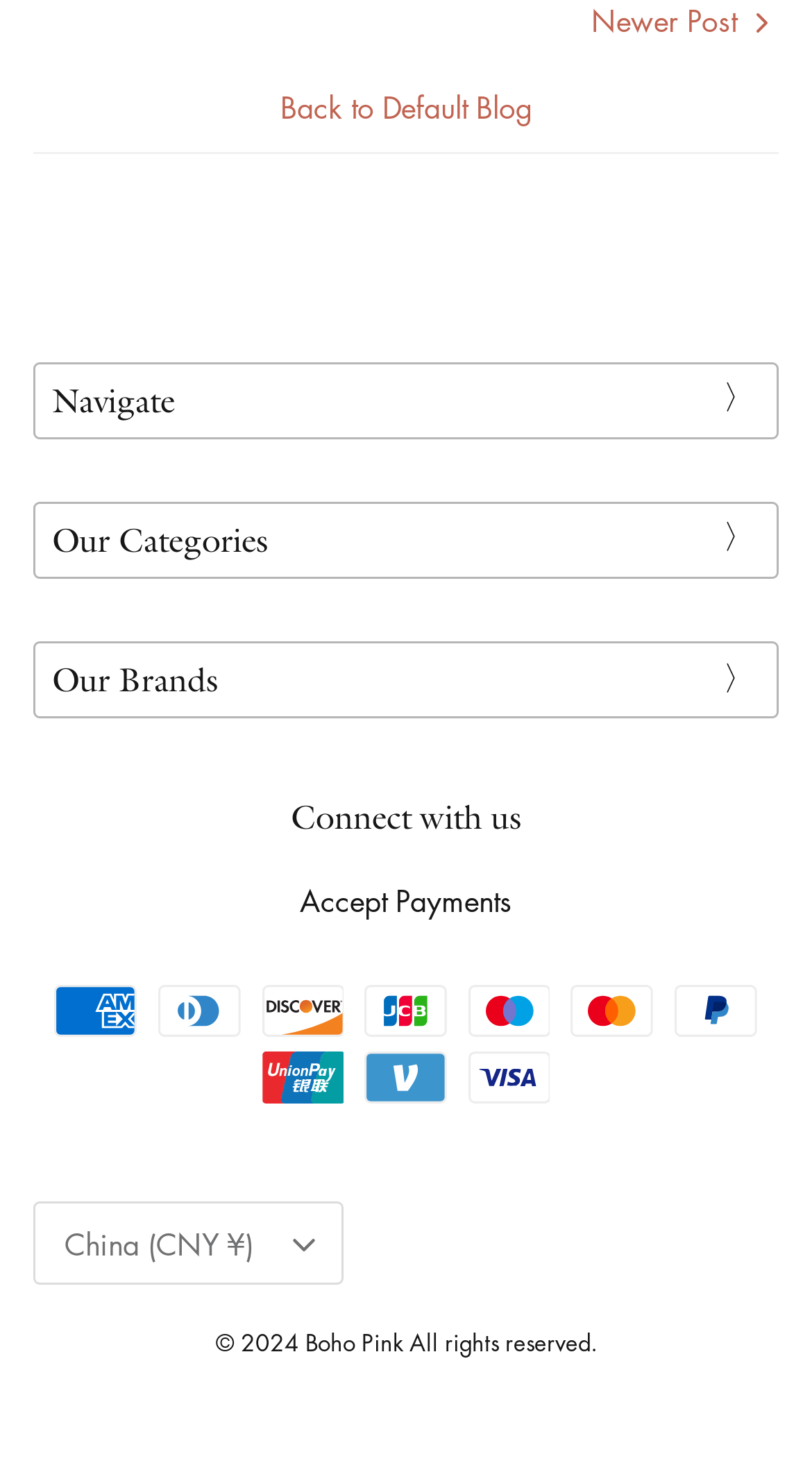Pinpoint the bounding box coordinates of the clickable area necessary to execute the following instruction: "Go back to default blog". The coordinates should be given as four float numbers between 0 and 1, namely [left, top, right, bottom].

[0.345, 0.058, 0.655, 0.087]